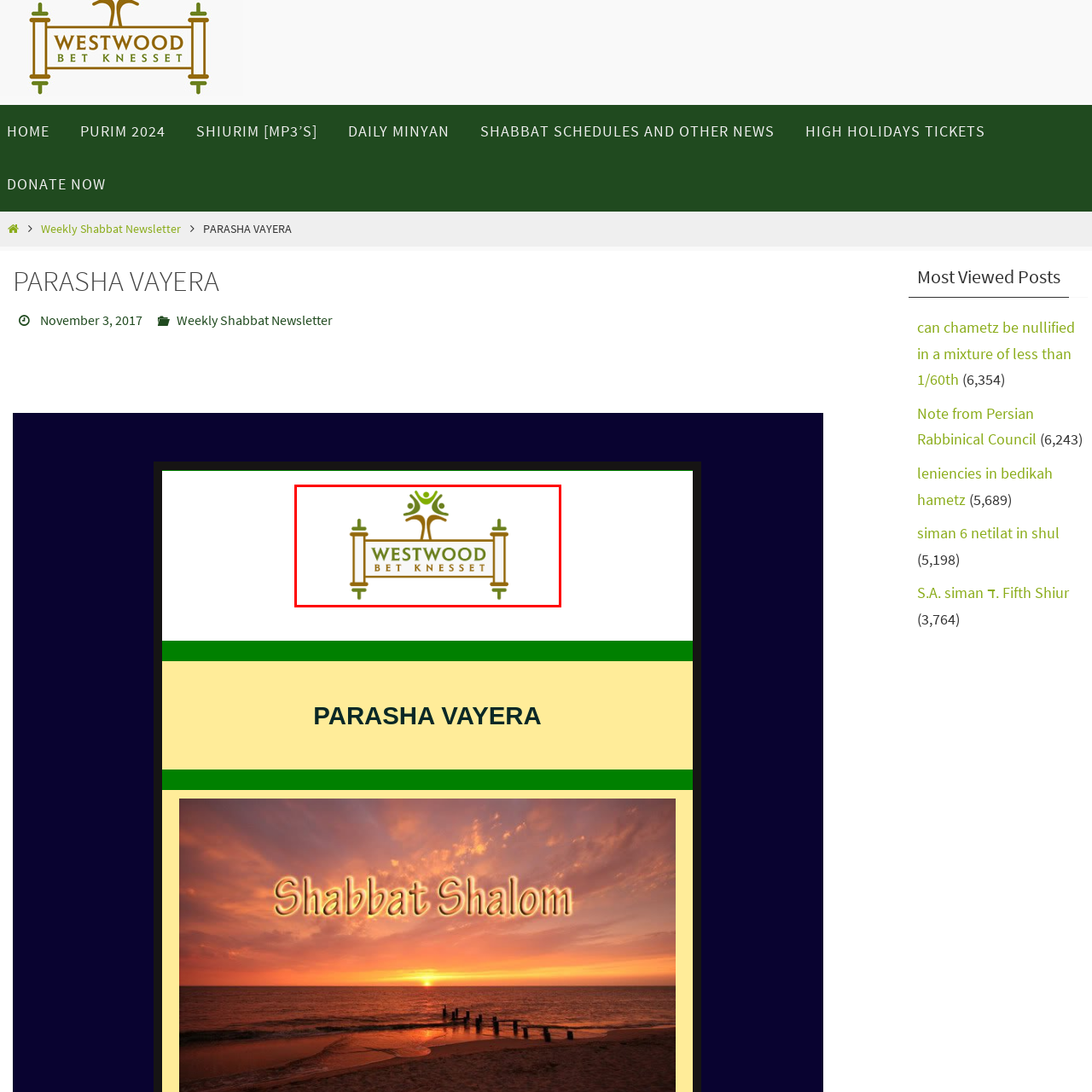Please review the portion of the image contained within the red boundary and provide a detailed answer to the subsequent question, referencing the image: What color palette is used in the logo?

The logo features a color palette that includes various shades of green and a touch of brown, which suggests a connection to nature and harmony, reflecting the values of the community it represents.